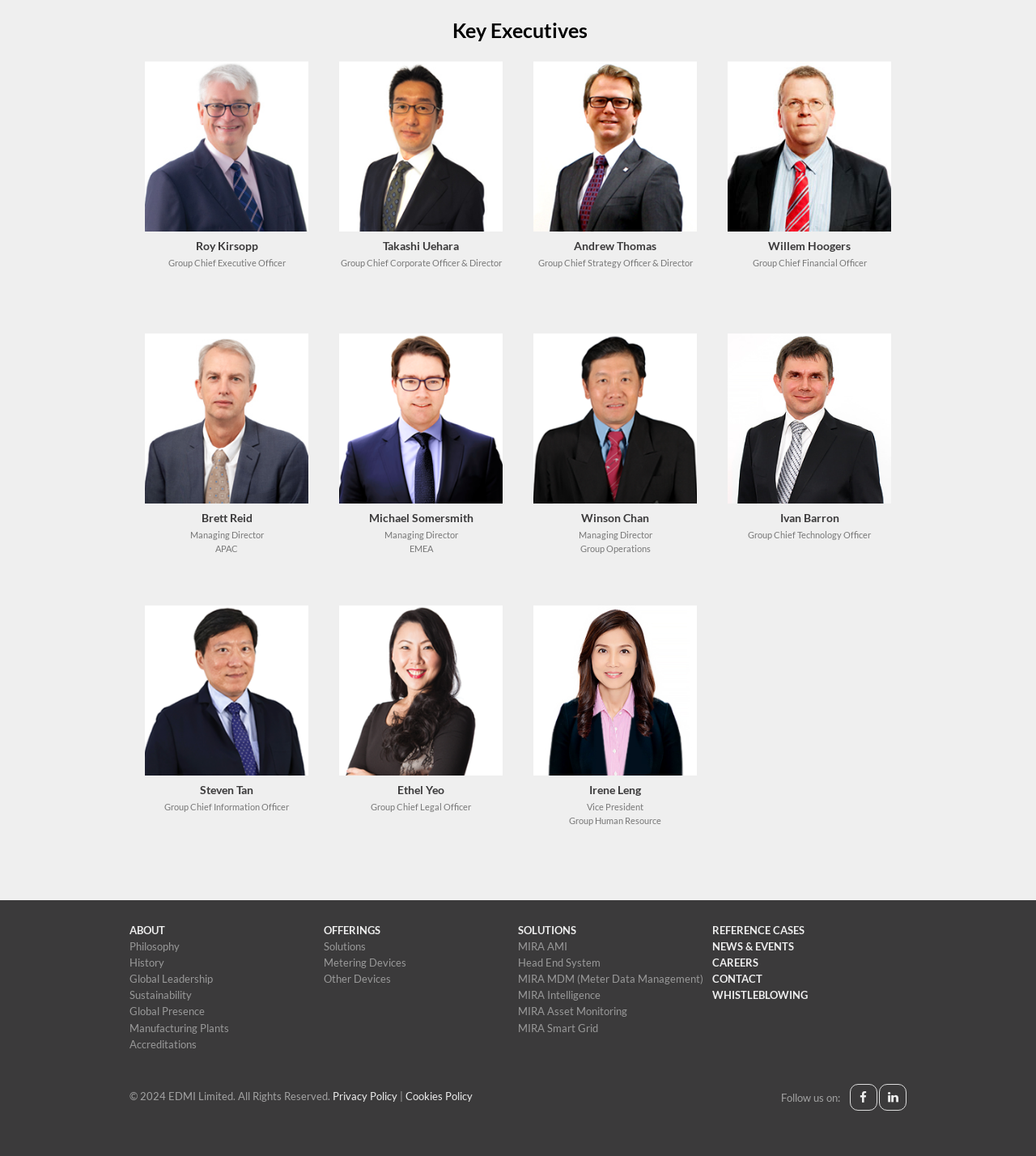Please determine the bounding box coordinates for the element that should be clicked to follow these instructions: "Learn about the company's philosophy".

[0.125, 0.814, 0.173, 0.824]